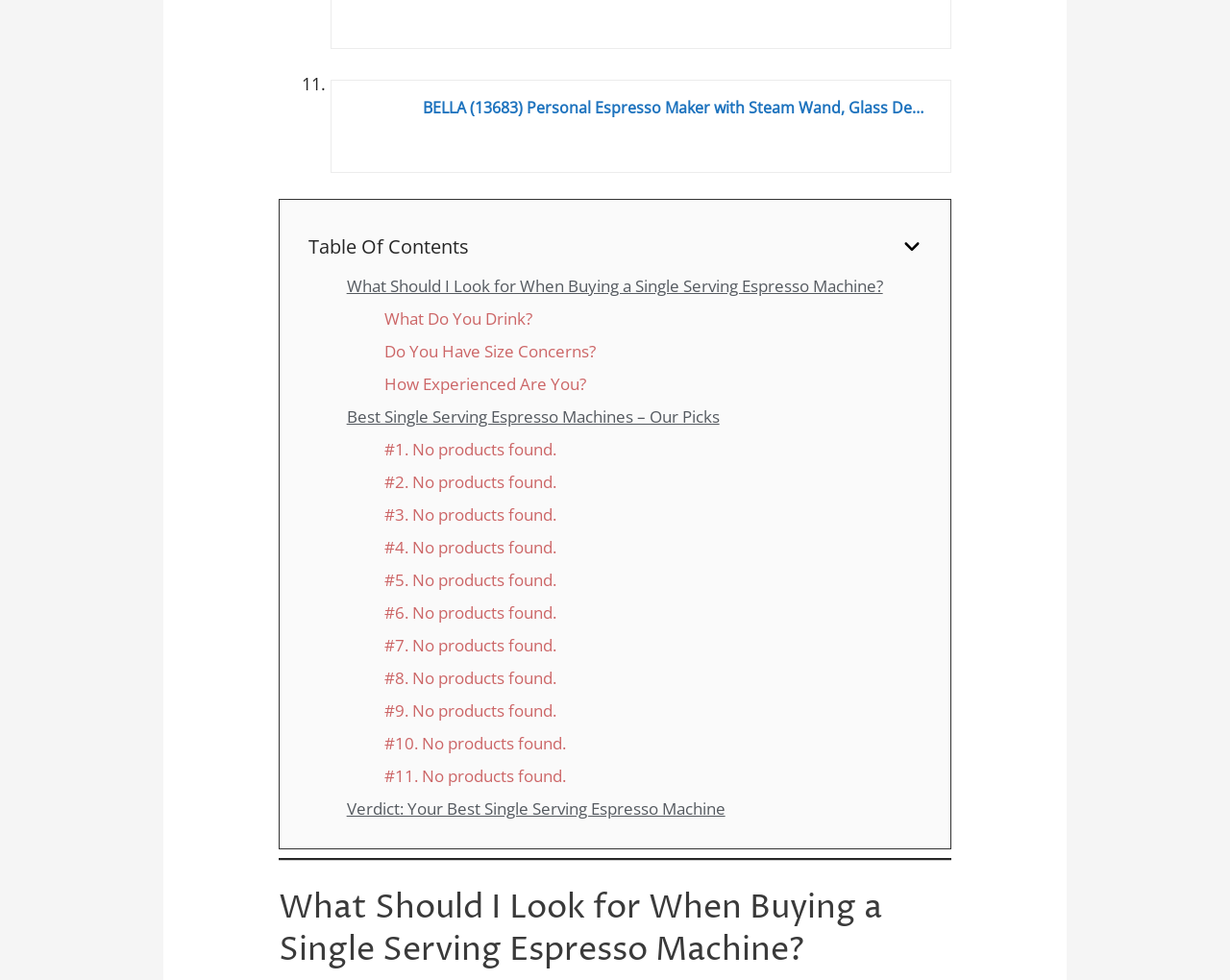Please identify the bounding box coordinates for the region that you need to click to follow this instruction: "Read What Should I Look for When Buying a Single Serving Espresso Machine?".

[0.282, 0.282, 0.694, 0.329]